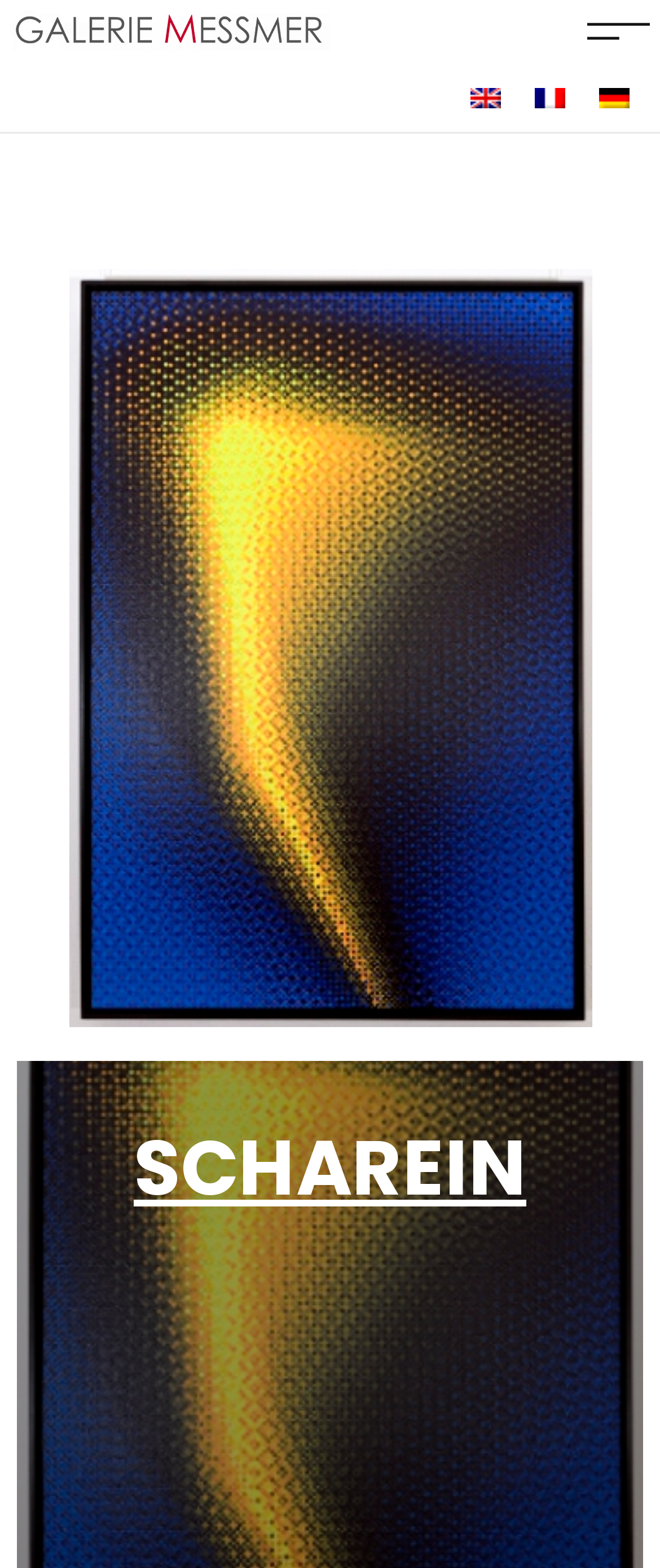How many links are on the top-right corner? Using the information from the screenshot, answer with a single word or phrase.

2